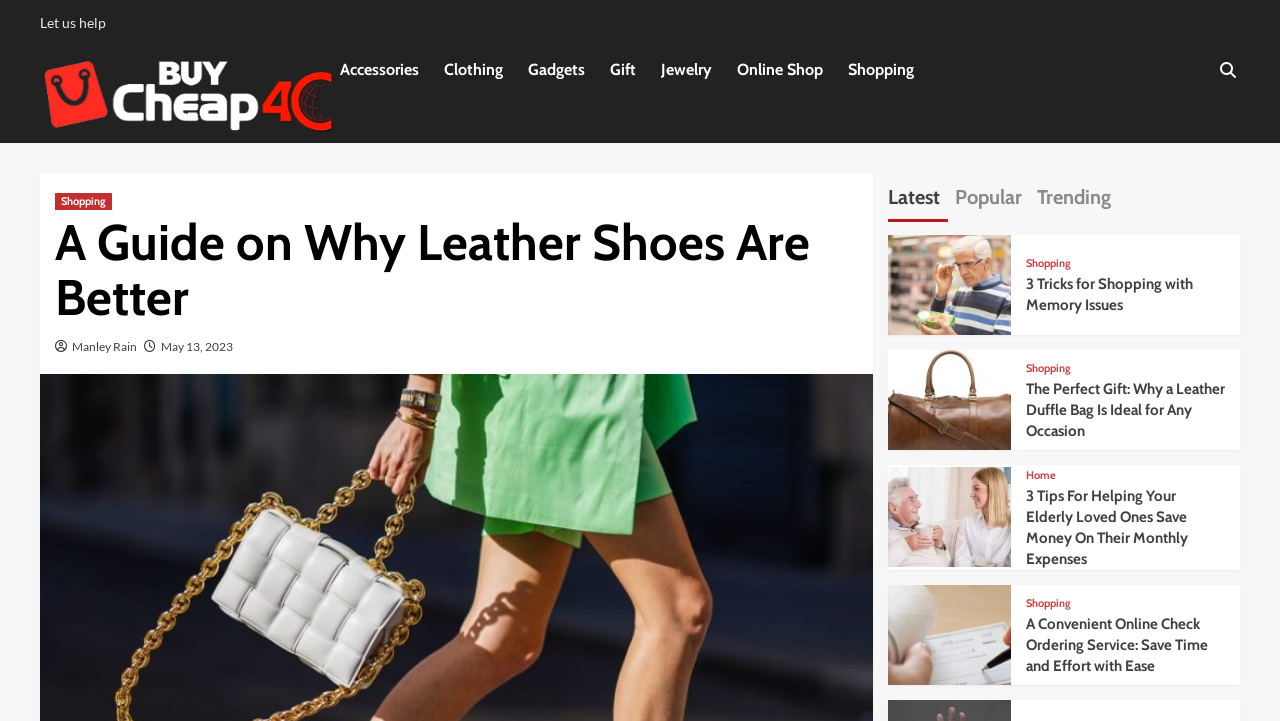What type of shoes are being discussed?
Answer the question with detailed information derived from the image.

The webpage is discussing leather shoes, as indicated by the heading 'A Guide on Why Leather Shoes Are Better' and the content of the webpage, which suggests that leather shoes are a good choice for shoppers.